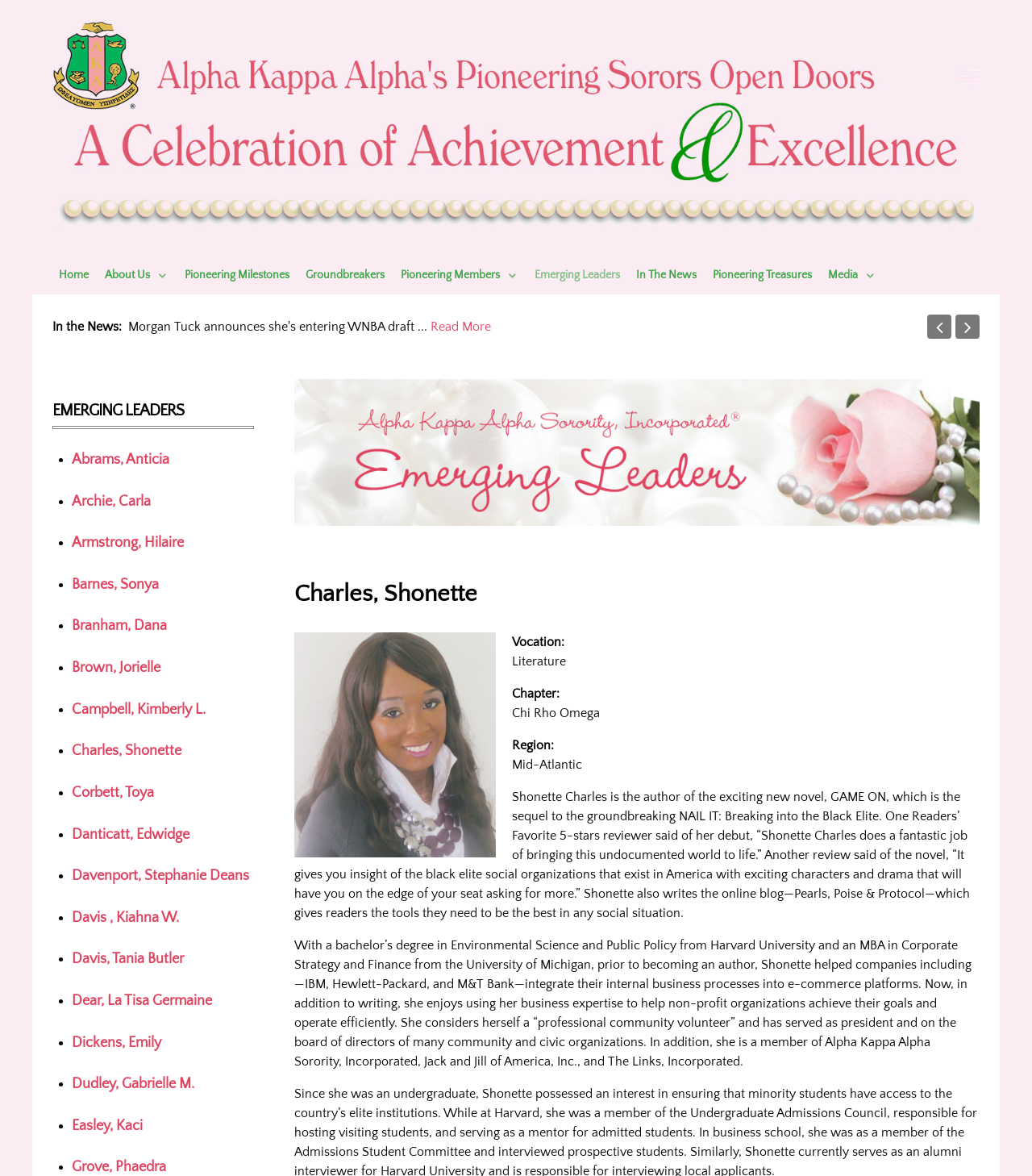Identify the bounding box coordinates of the region that should be clicked to execute the following instruction: "Contact 17SSC".

None